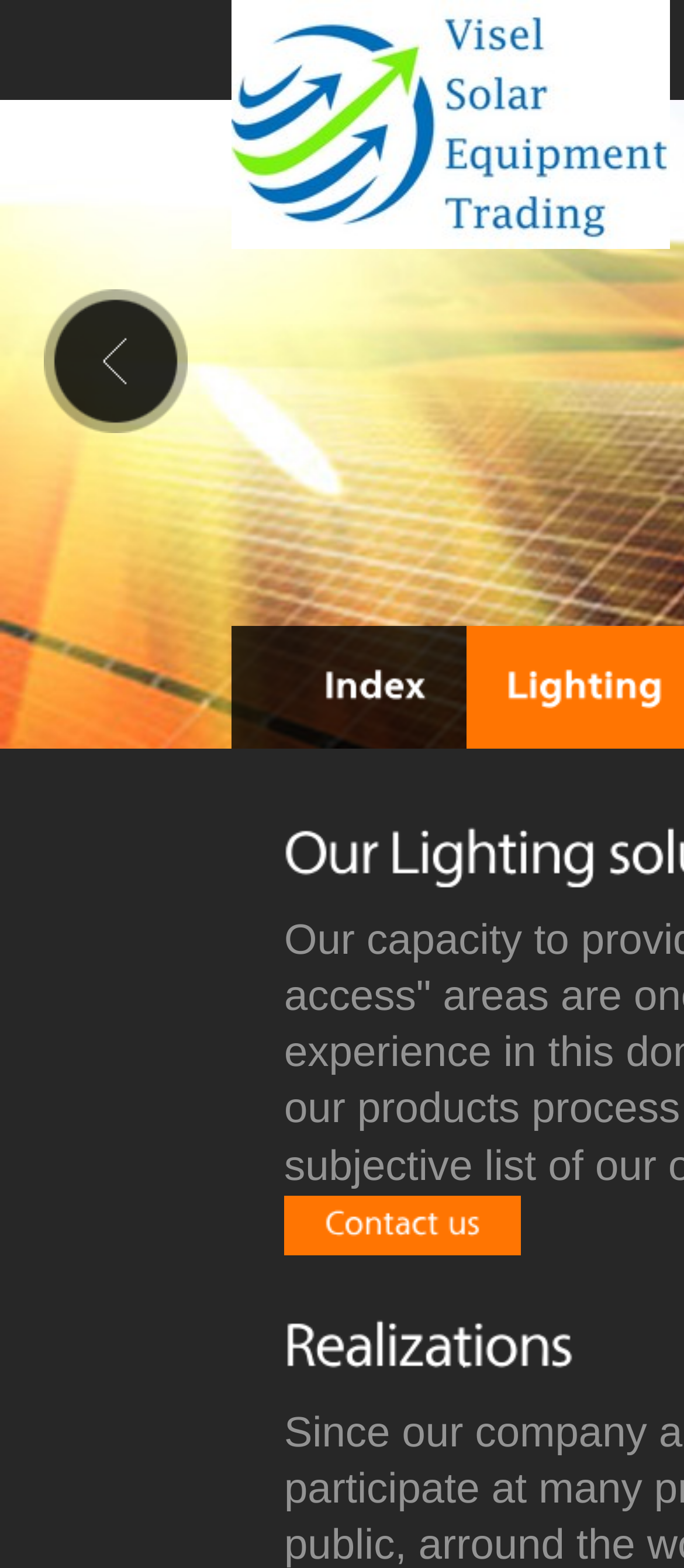Give a one-word or short phrase answer to the question: 
How many canvases are present below the 'Index' link?

2